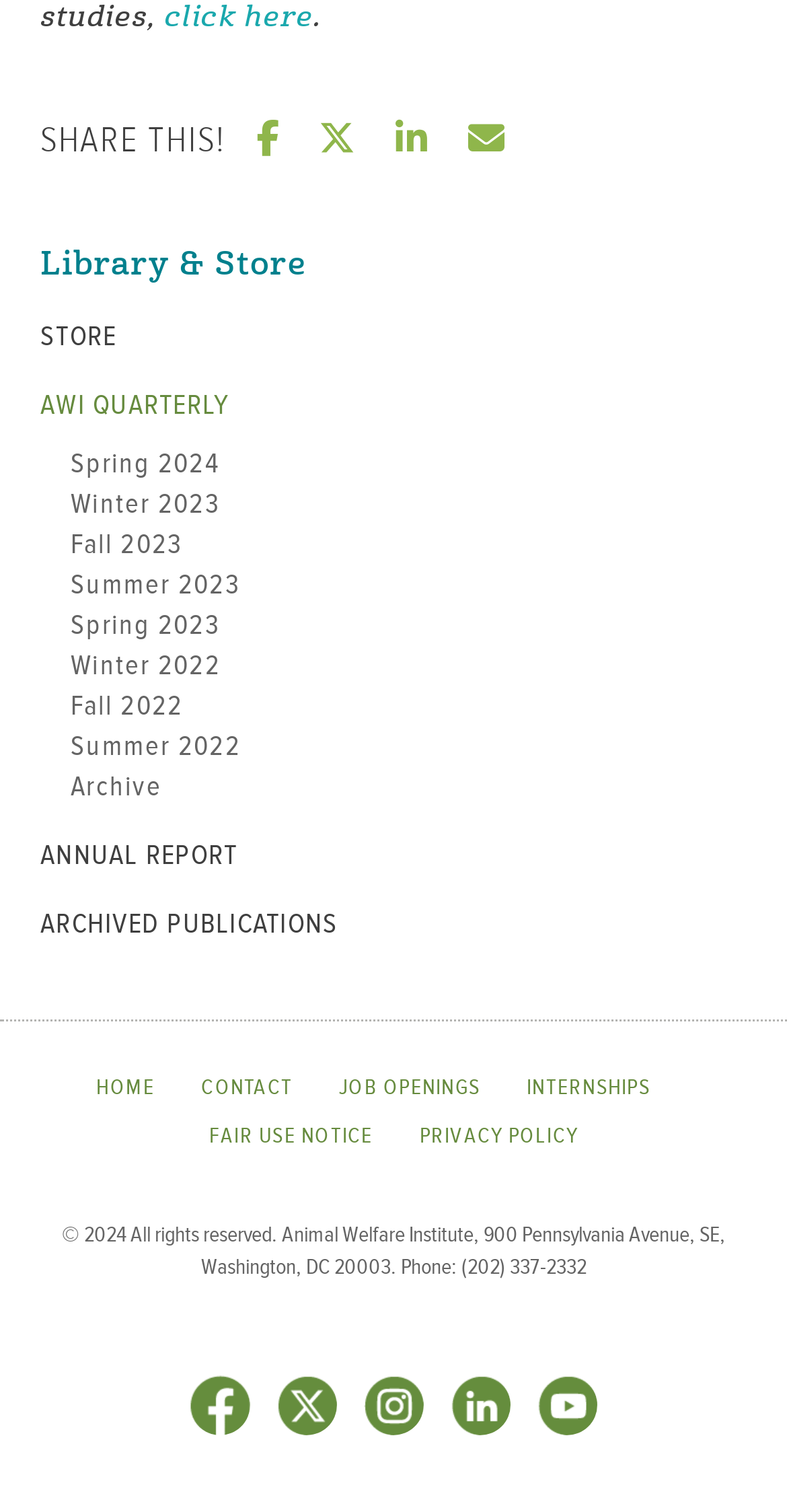Locate the bounding box of the user interface element based on this description: "Summer 2023".

[0.09, 0.376, 0.306, 0.398]